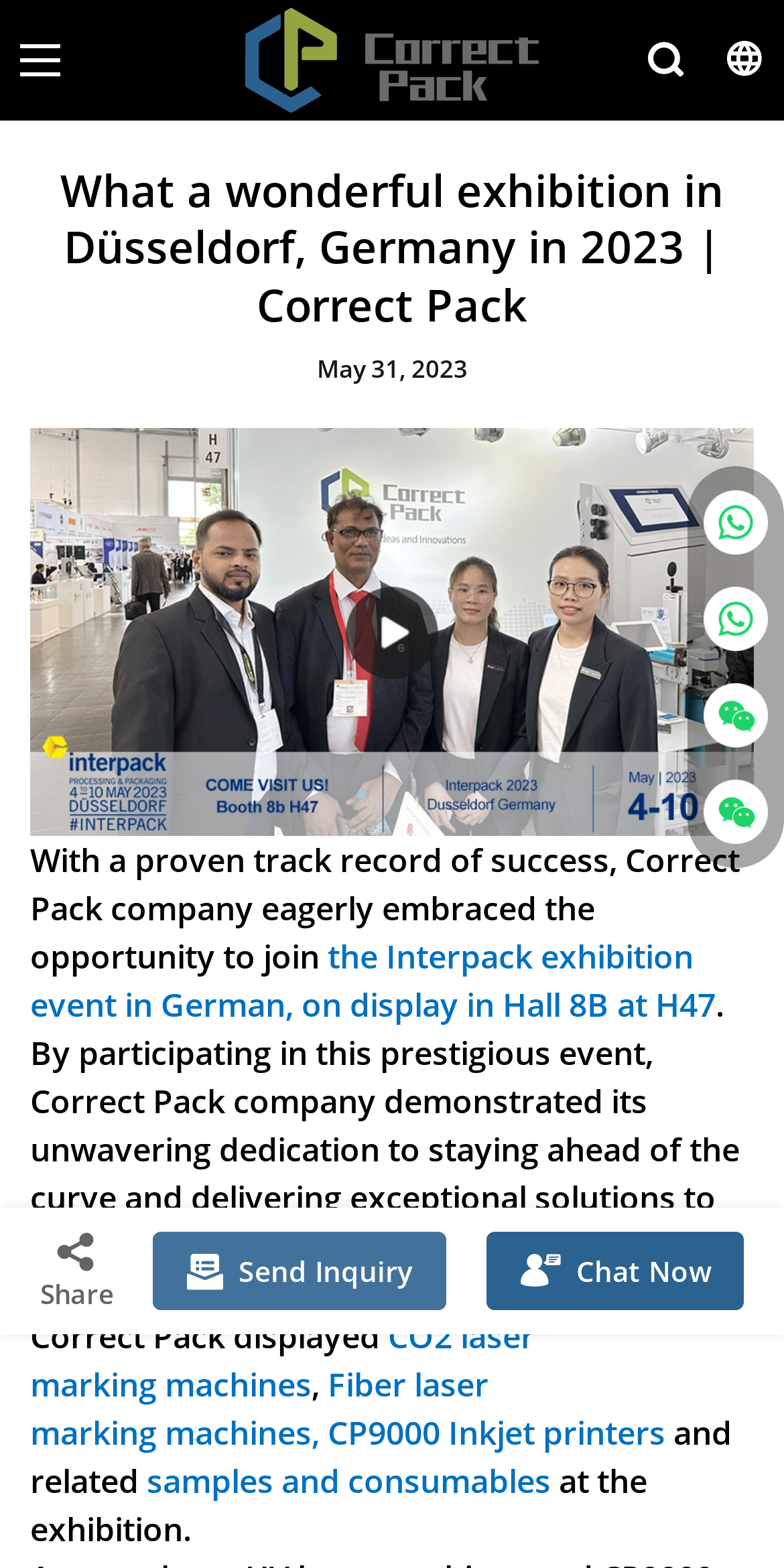Kindly determine the bounding box coordinates for the area that needs to be clicked to execute this instruction: "Visit the 'Correct Pack' homepage".

[0.244, 0.005, 0.756, 0.072]